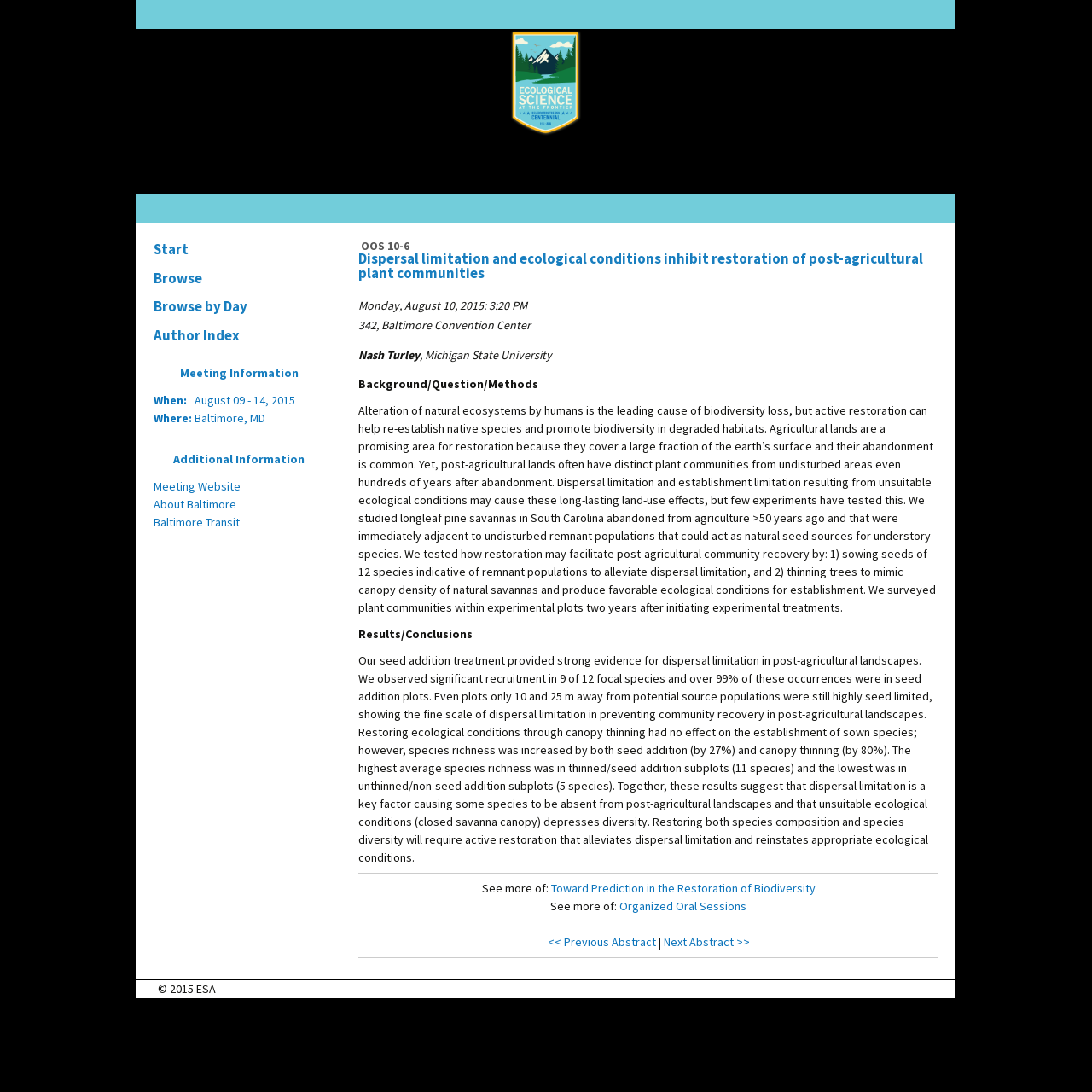Locate the bounding box coordinates of the area you need to click to fulfill this instruction: 'Click the link to see more abstracts'. The coordinates must be in the form of four float numbers ranging from 0 to 1: [left, top, right, bottom].

[0.504, 0.806, 0.746, 0.82]